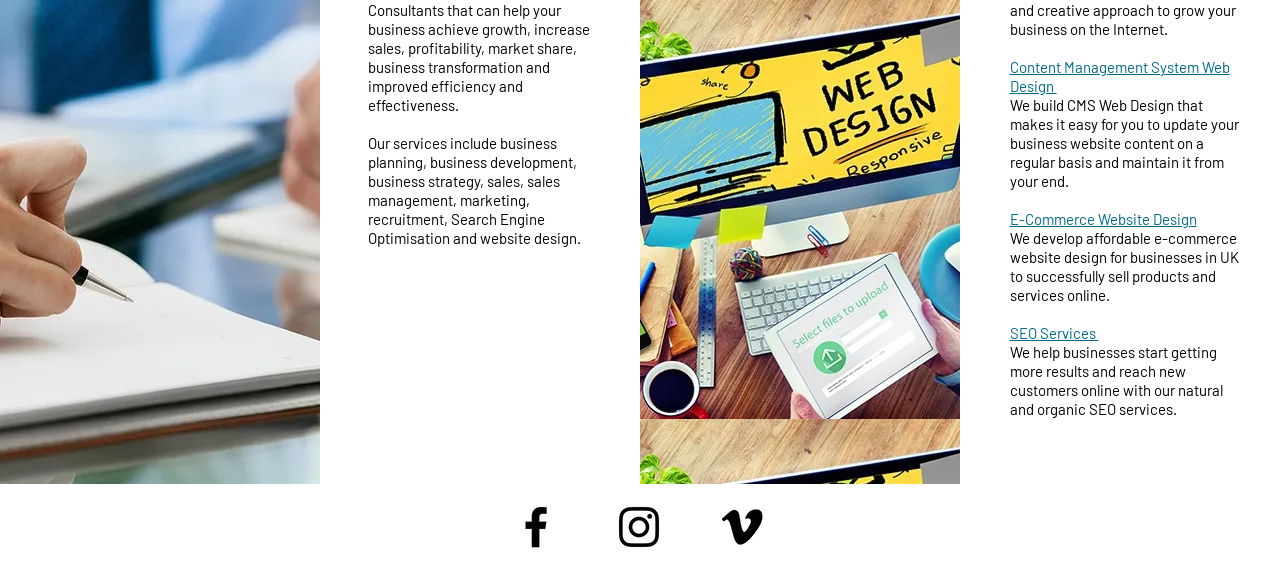Given the webpage screenshot, identify the bounding box of the UI element that matches this description: "Shopping".

None